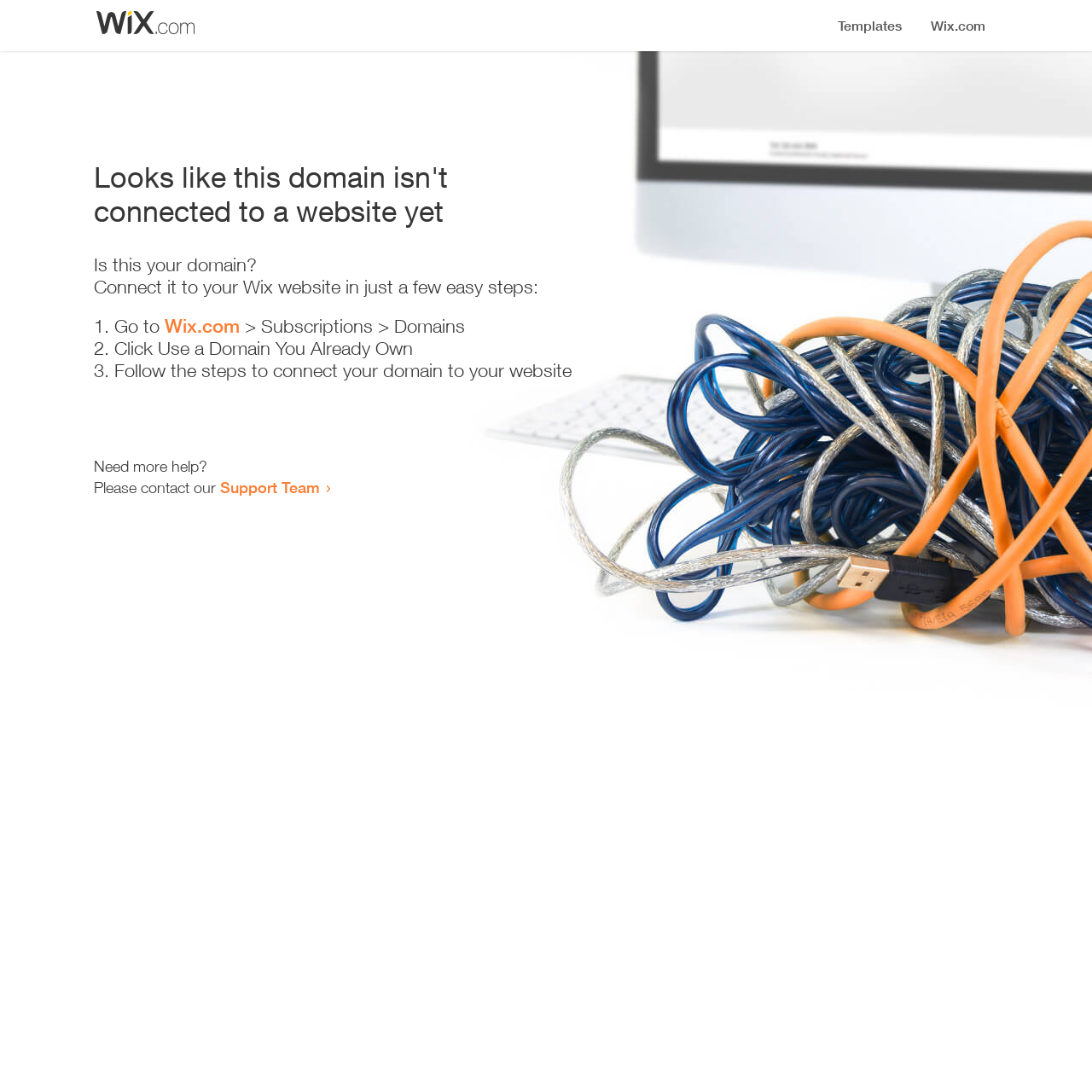Illustrate the webpage thoroughly, mentioning all important details.

The webpage appears to be an error page, indicating that a domain is not connected to a website yet. At the top, there is a small image, likely a logo or icon. Below the image, a prominent heading reads "Looks like this domain isn't connected to a website yet". 

Underneath the heading, a series of instructions are provided to connect the domain to a Wix website. The instructions are divided into three steps, each marked with a numbered list marker (1., 2., and 3.). The first step involves going to Wix.com, specifically the Subscriptions > Domains section. The second step is to click "Use a Domain You Already Own", and the third step is to follow the instructions to connect the domain to the website.

Below the instructions, there is a message asking if the user needs more help, followed by an invitation to contact the Support Team via a link. Overall, the webpage is providing guidance on how to resolve the issue of a disconnected domain.